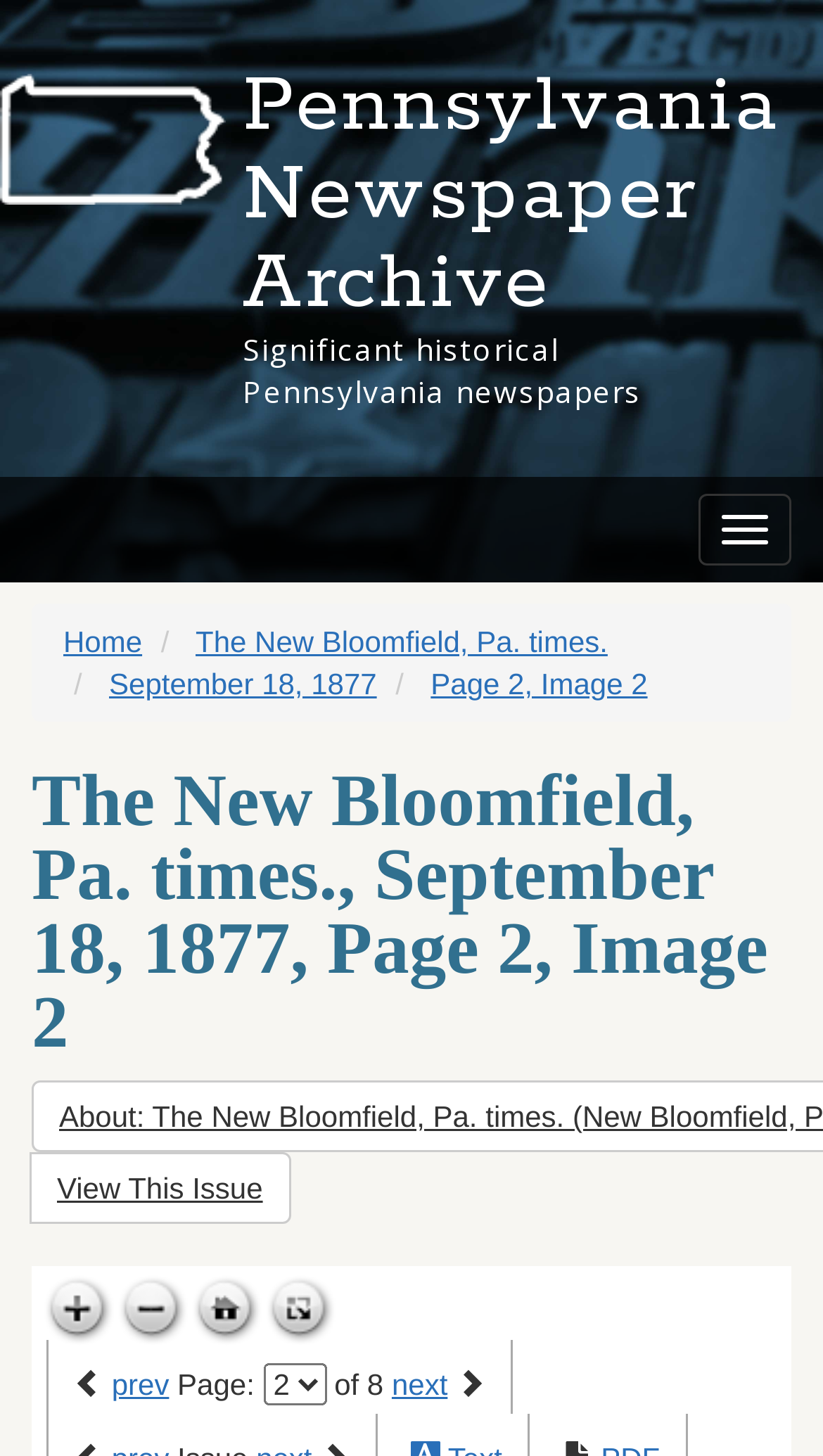Provide the bounding box coordinates of the HTML element described as: "Toggle navigation". The bounding box coordinates should be four float numbers between 0 and 1, i.e., [left, top, right, bottom].

[0.849, 0.339, 0.962, 0.388]